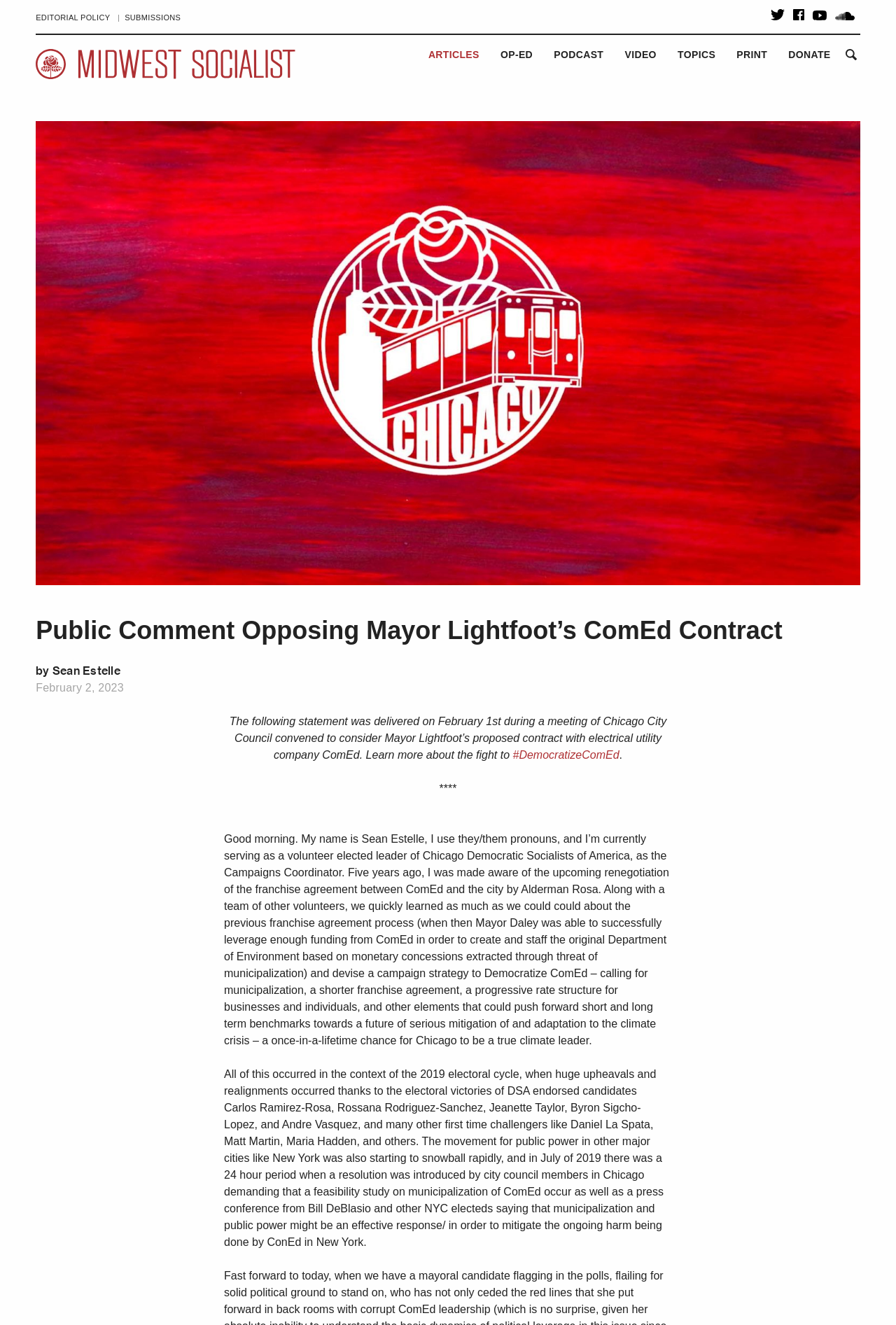What is the name of the author of this public comment?
Using the picture, provide a one-word or short phrase answer.

Sean Estelle